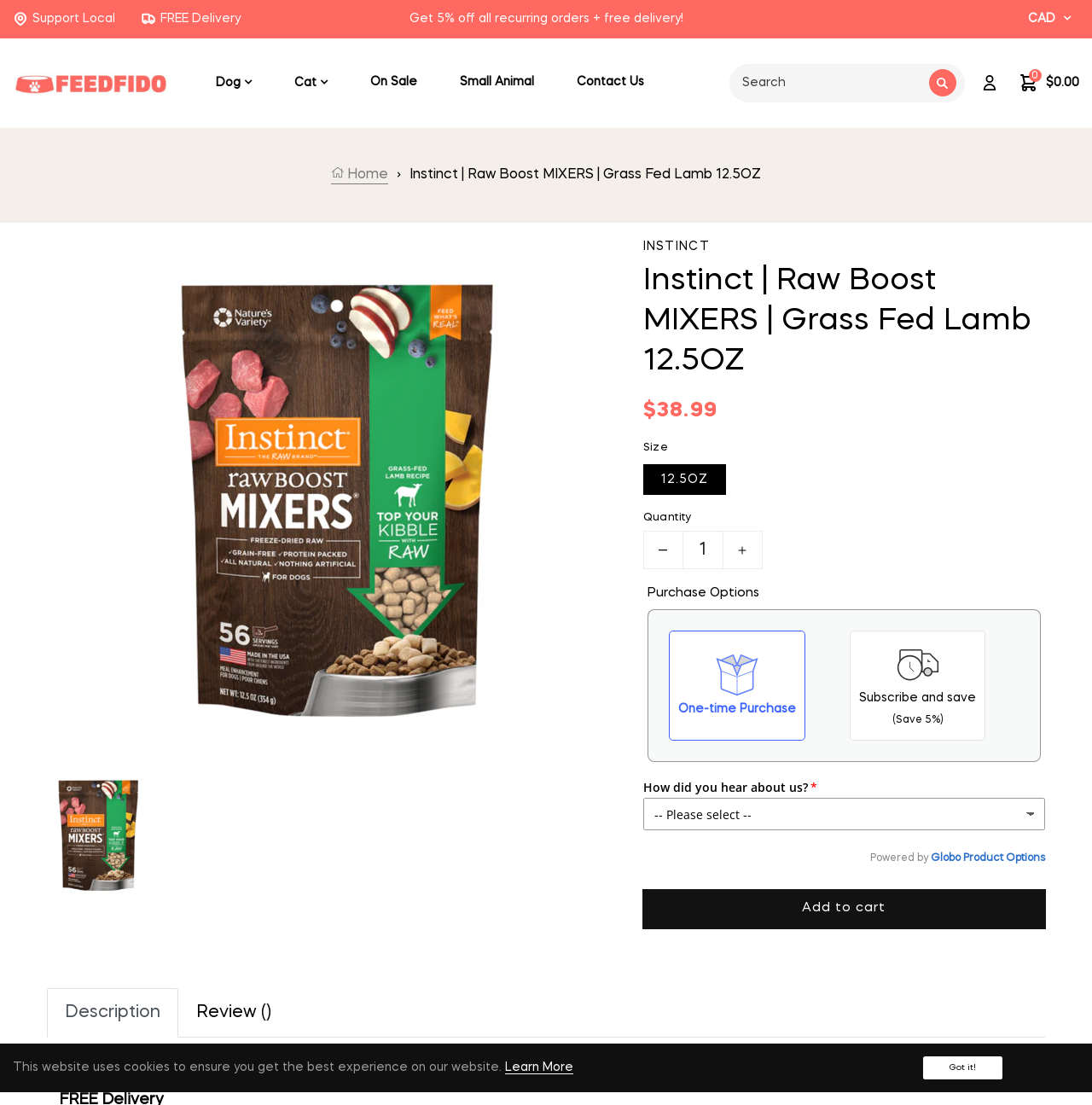Please locate the bounding box coordinates of the element that should be clicked to complete the given instruction: "View cart".

[0.93, 0.065, 0.988, 0.085]